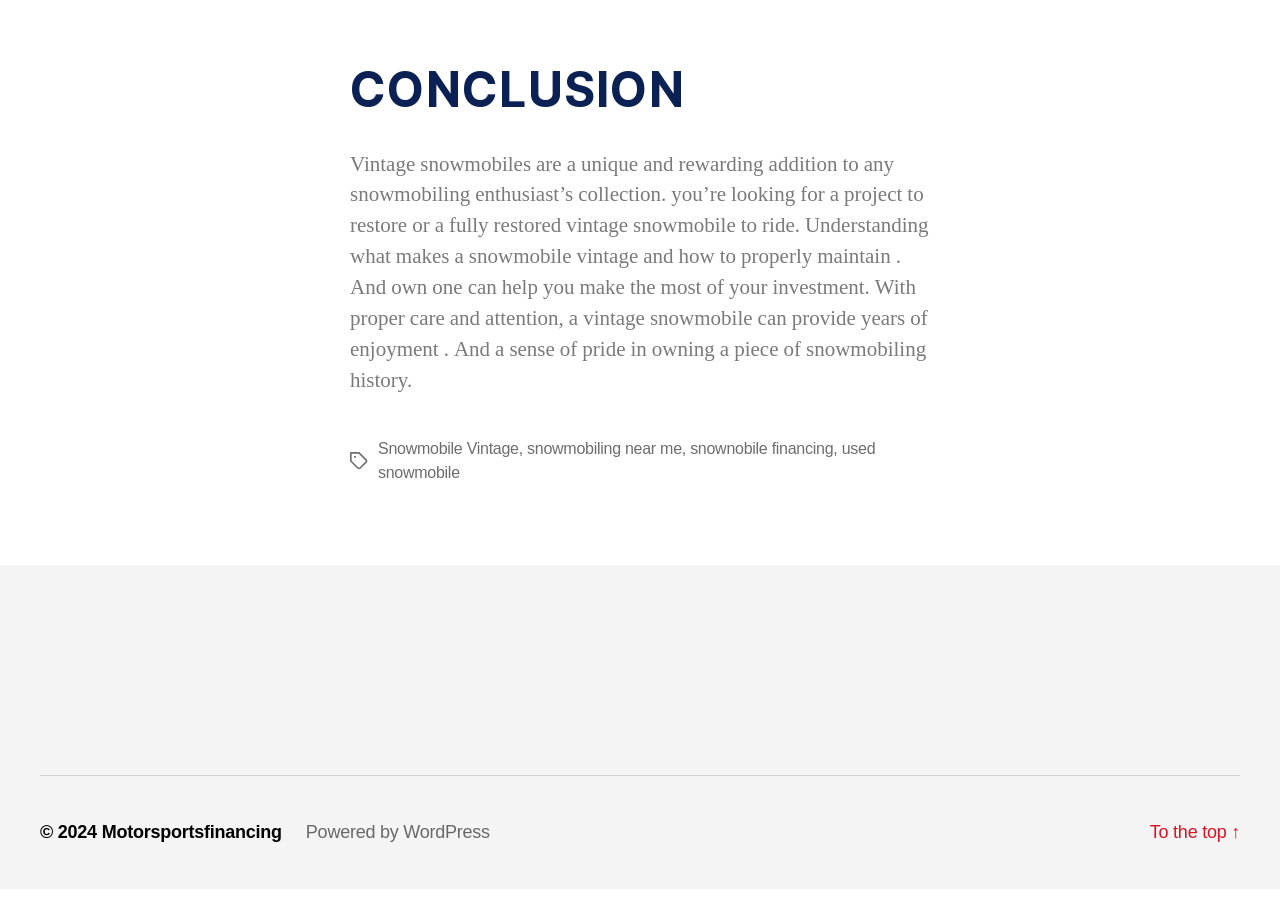Please analyze the image and give a detailed answer to the question:
What is the main topic of this webpage?

The main topic of this webpage is vintage snowmobiles, which can be inferred from the heading 'CONCLUSION' and the static text that follows, which discusses the uniqueness and rewards of owning vintage snowmobiles.